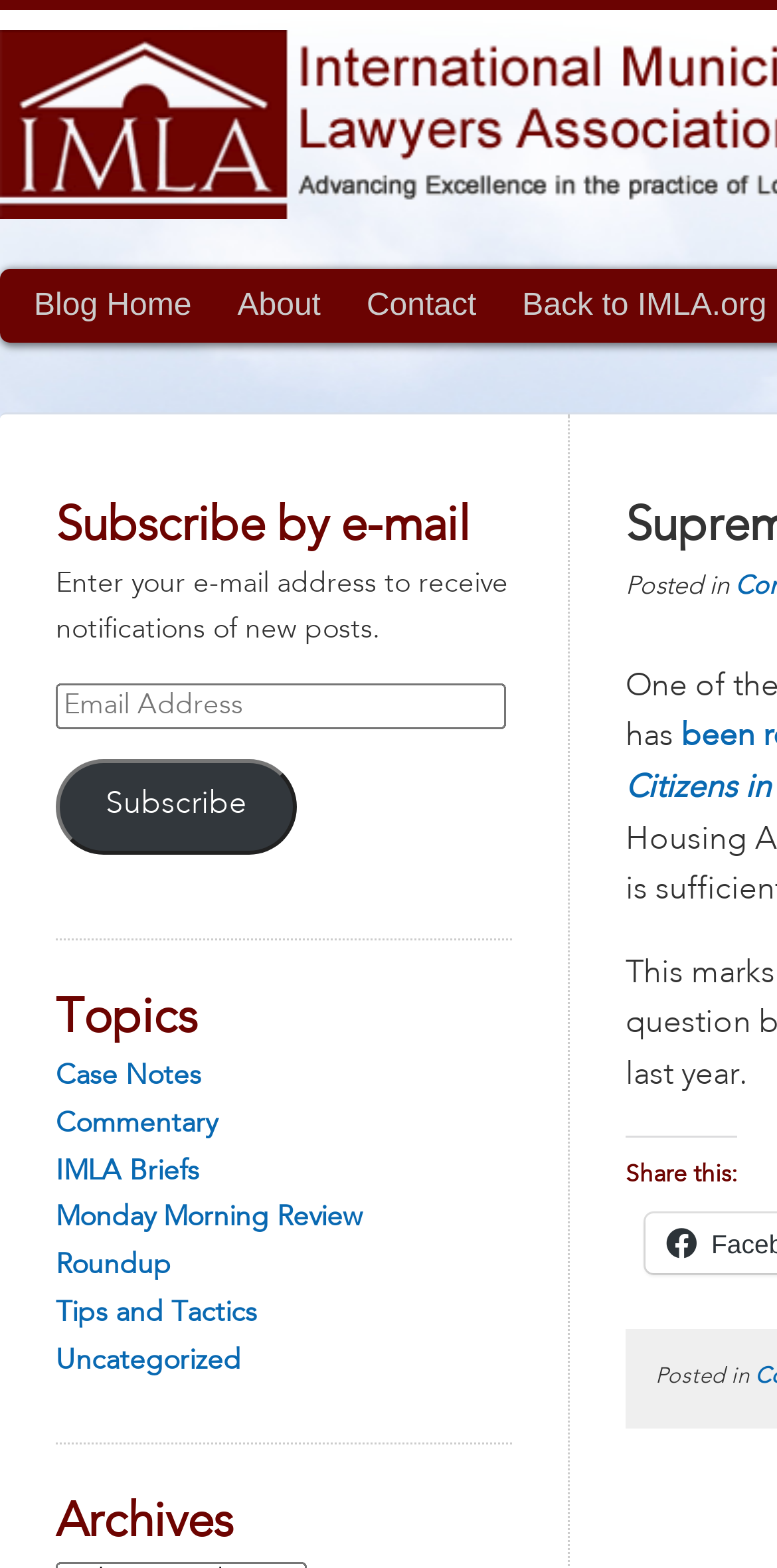Describe all the key features and sections of the webpage thoroughly.

The webpage is about the IMLA Appellate Practice Blog, specifically focusing on a Supreme Court housing-discrimination case that has been settled. 

At the top left, there are three links: "Blog Home", "About", and "Contact". Below these links, there is a small empty space, and then a heading "Subscribe by e-mail" is located. Under this heading, there is a brief description "Enter your e-mail address to receive notifications of new posts." followed by an input field labeled "Email Address" and a "Subscribe" button.

To the right of the subscription section, there is a heading "Topics" with seven links underneath, including "Case Notes", "Commentary", "IMLA Briefs", "Monday Morning Review", "Roundup", "Tips and Tactics", and "Uncategorized". 

Further down, there is a heading "Archives" with a subheading "Posted in" located below it. On the right side of the "Archives" section, there is a heading "Share this:".

The main content of the webpage is not explicitly described in the accessibility tree, but based on the meta description, it is likely that the webpage discusses the Supreme Court case, Mount Holly v. Mt. Holly Gardens Citizens in Action, which has been resolved through settlement.